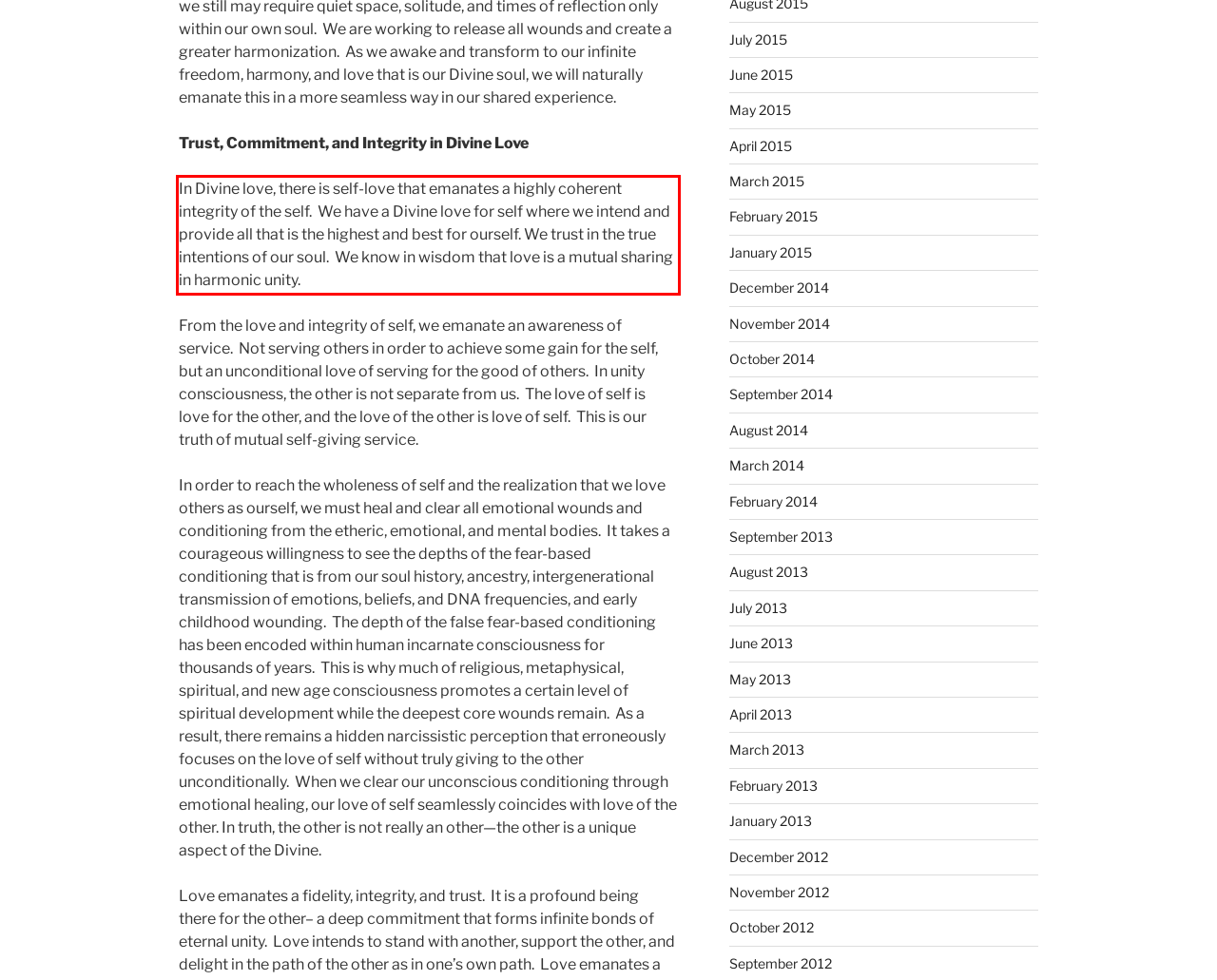Please examine the webpage screenshot and extract the text within the red bounding box using OCR.

In Divine love, there is self-love that emanates a highly coherent integrity of the self. We have a Divine love for self where we intend and provide all that is the highest and best for ourself. We trust in the true intentions of our soul. We know in wisdom that love is a mutual sharing in harmonic unity.